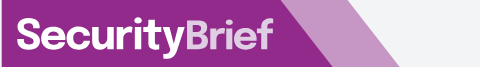Who is the target audience of SecurityBrief?
Answer the question with a single word or phrase by looking at the picture.

CISOs and decision-makers